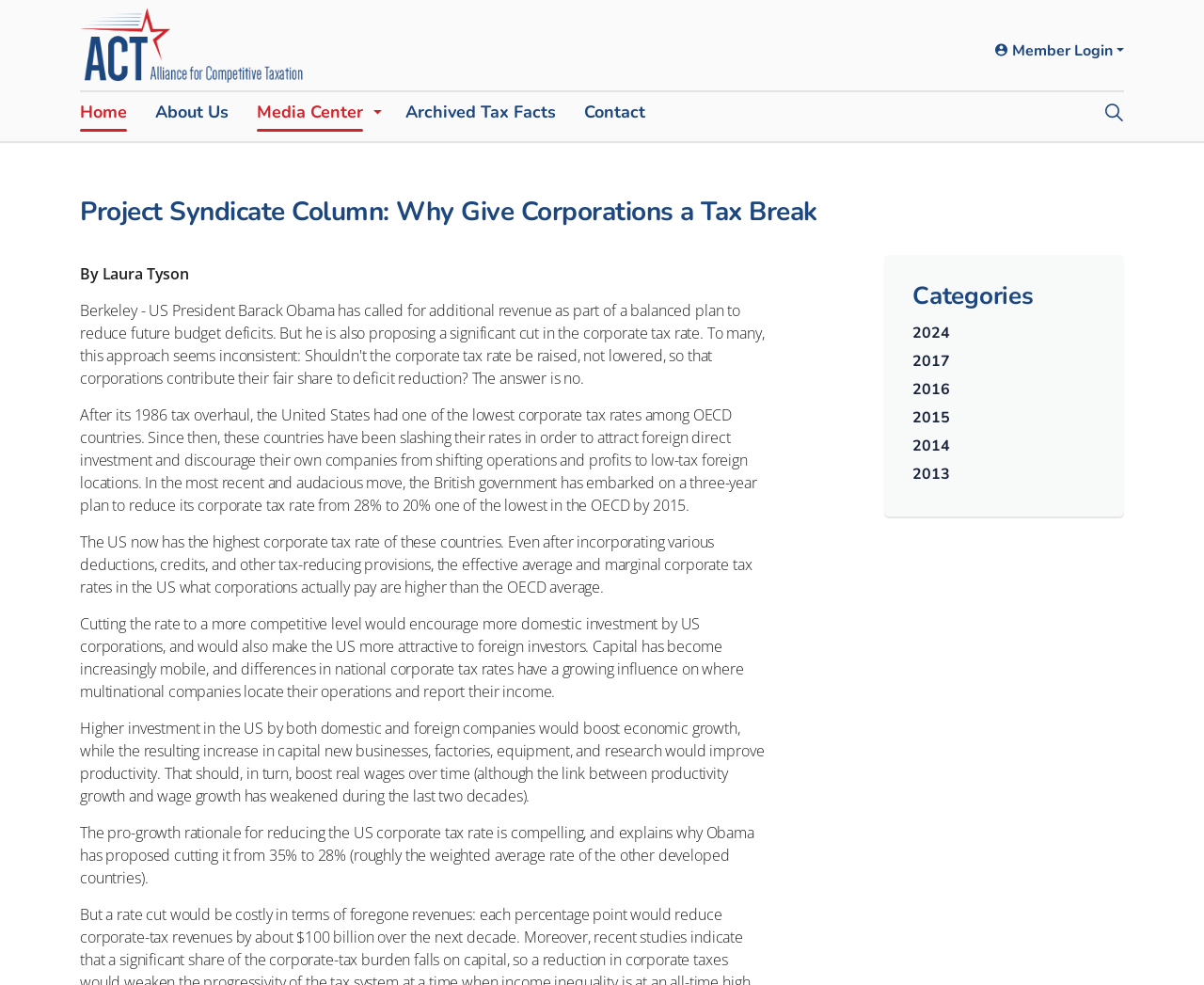Provide the text content of the webpage's main heading.

Project Syndicate Column: Why Give Corporations a Tax Break